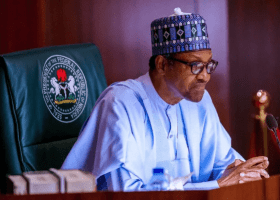Refer to the image and provide an in-depth answer to the question: 
What is displayed on the green chair?

Behind the figure, there is a green chair, and on the chair, the emblem of Nigeria is prominently displayed, symbolizing authority and national pride.